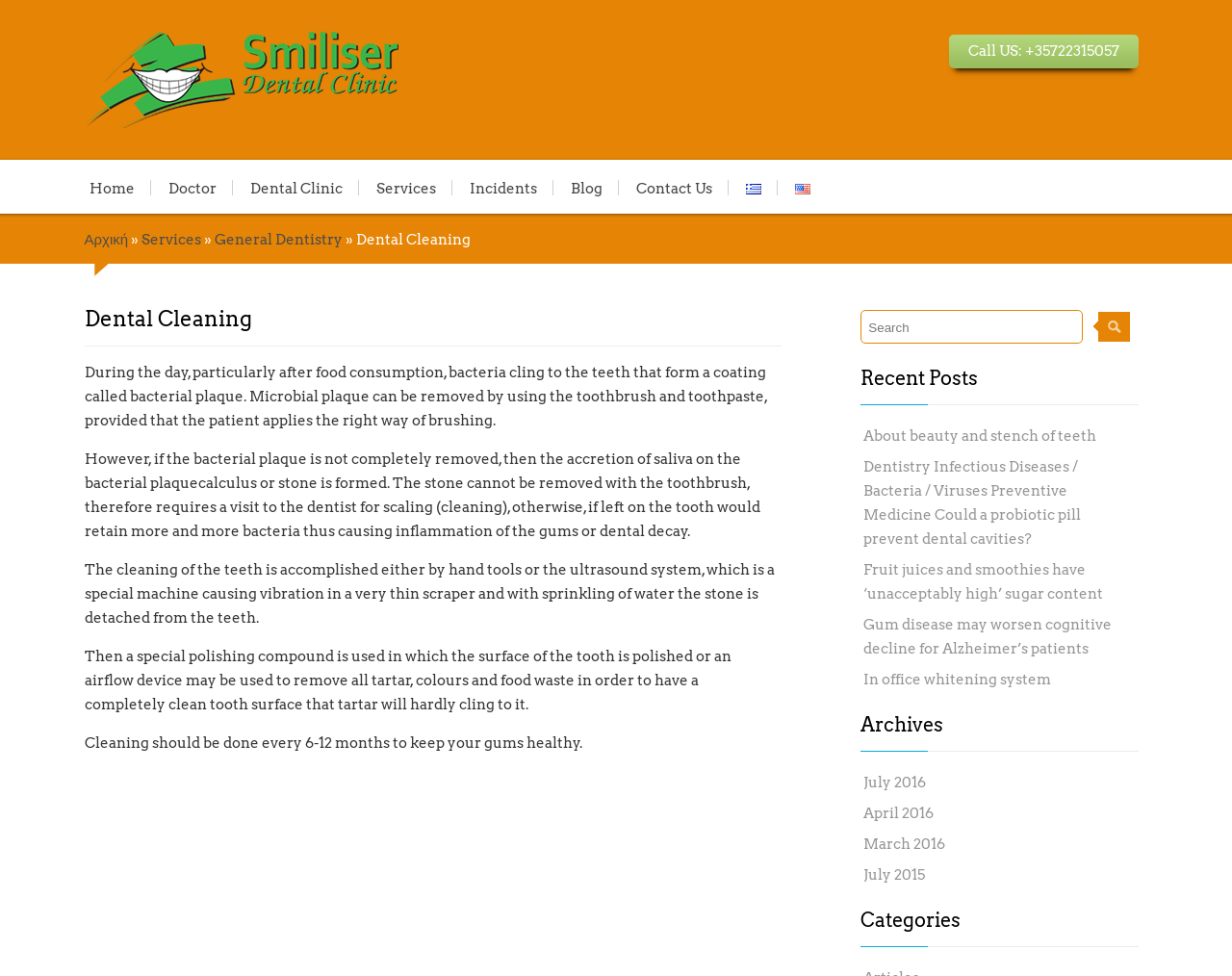Identify the bounding box coordinates of the element that should be clicked to fulfill this task: "Click the 'Home' link". The coordinates should be provided as four float numbers between 0 and 1, i.e., [left, top, right, bottom].

[0.072, 0.17, 0.123, 0.214]